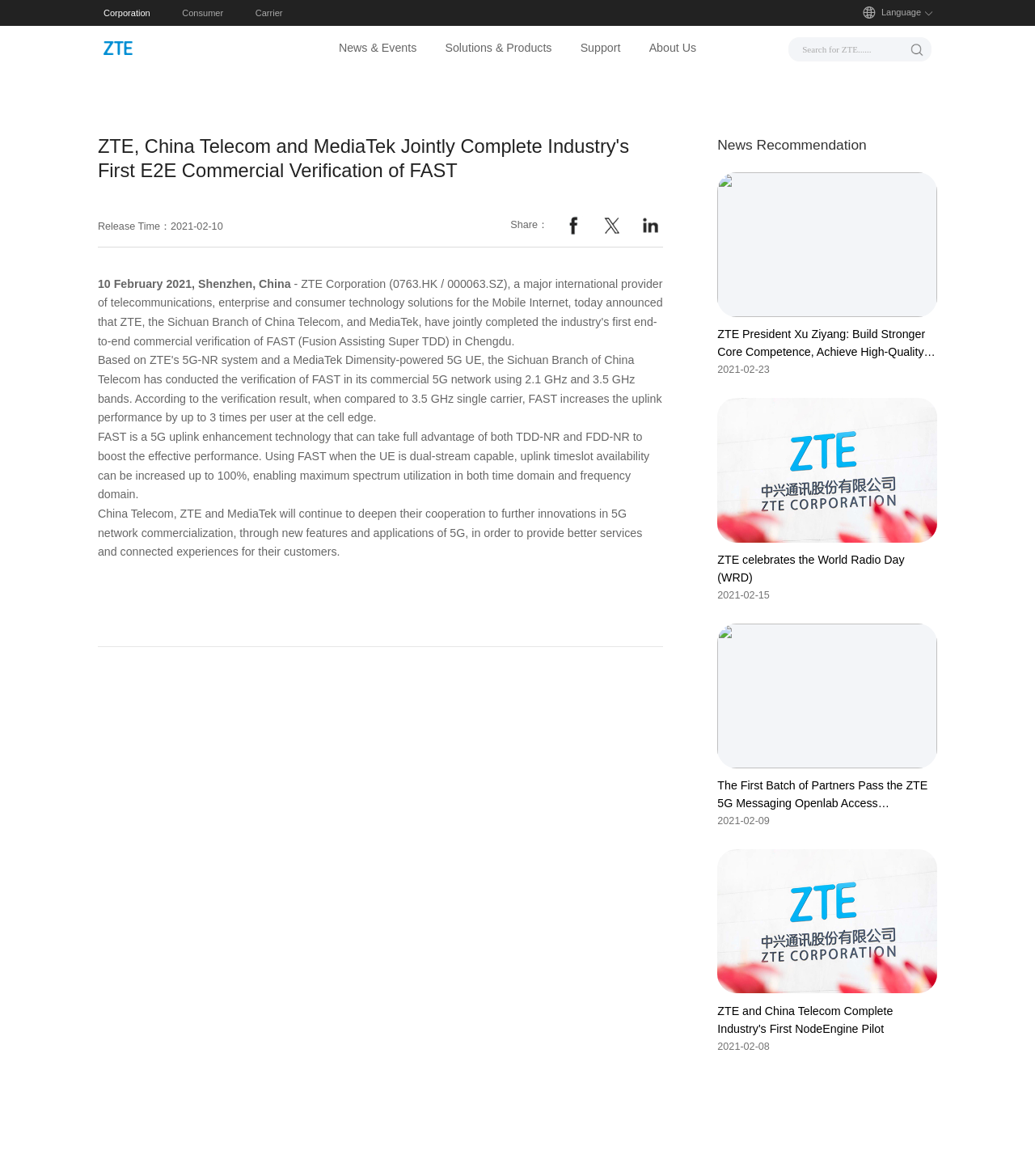Please identify the bounding box coordinates of the element on the webpage that should be clicked to follow this instruction: "Explore bulthaup in Madrid". The bounding box coordinates should be given as four float numbers between 0 and 1, formatted as [left, top, right, bottom].

None